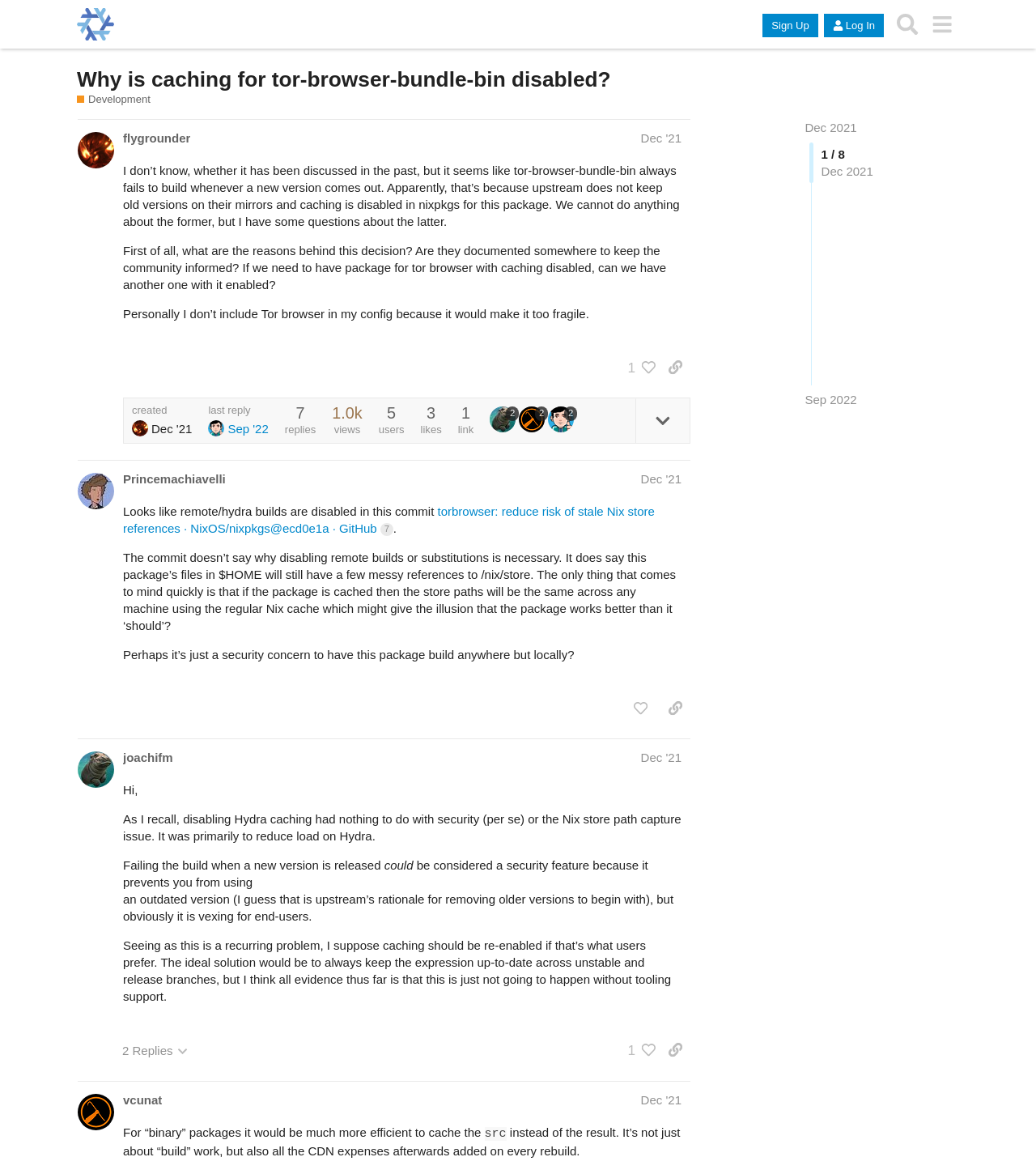Please identify the bounding box coordinates of the element that needs to be clicked to perform the following instruction: "Share a link to this post".

[0.637, 0.301, 0.666, 0.325]